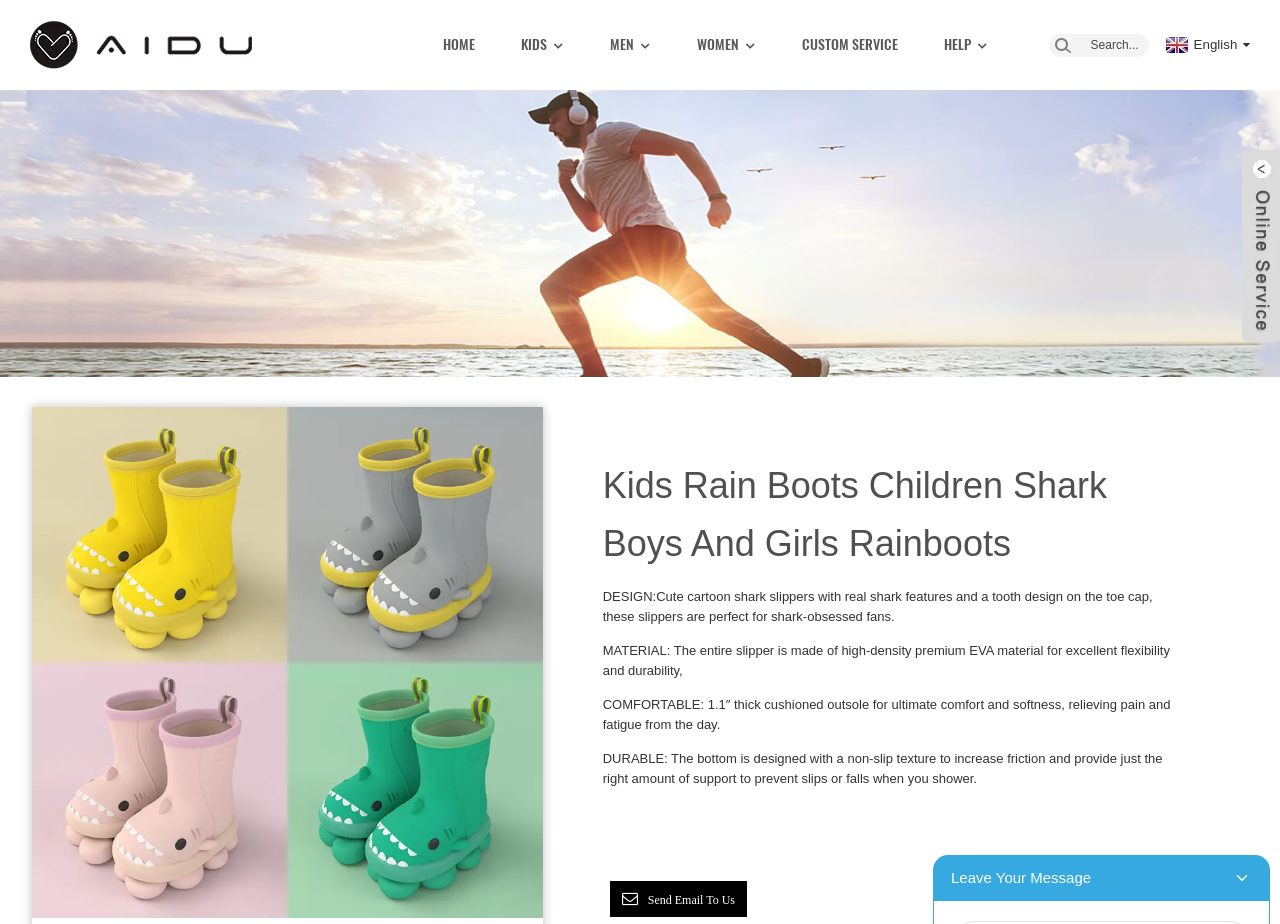Please provide the bounding box coordinates for the element that needs to be clicked to perform the instruction: "Search for products". The coordinates must consist of four float numbers between 0 and 1, formatted as [left, top, right, bottom].

[0.819, 0.036, 0.897, 0.061]